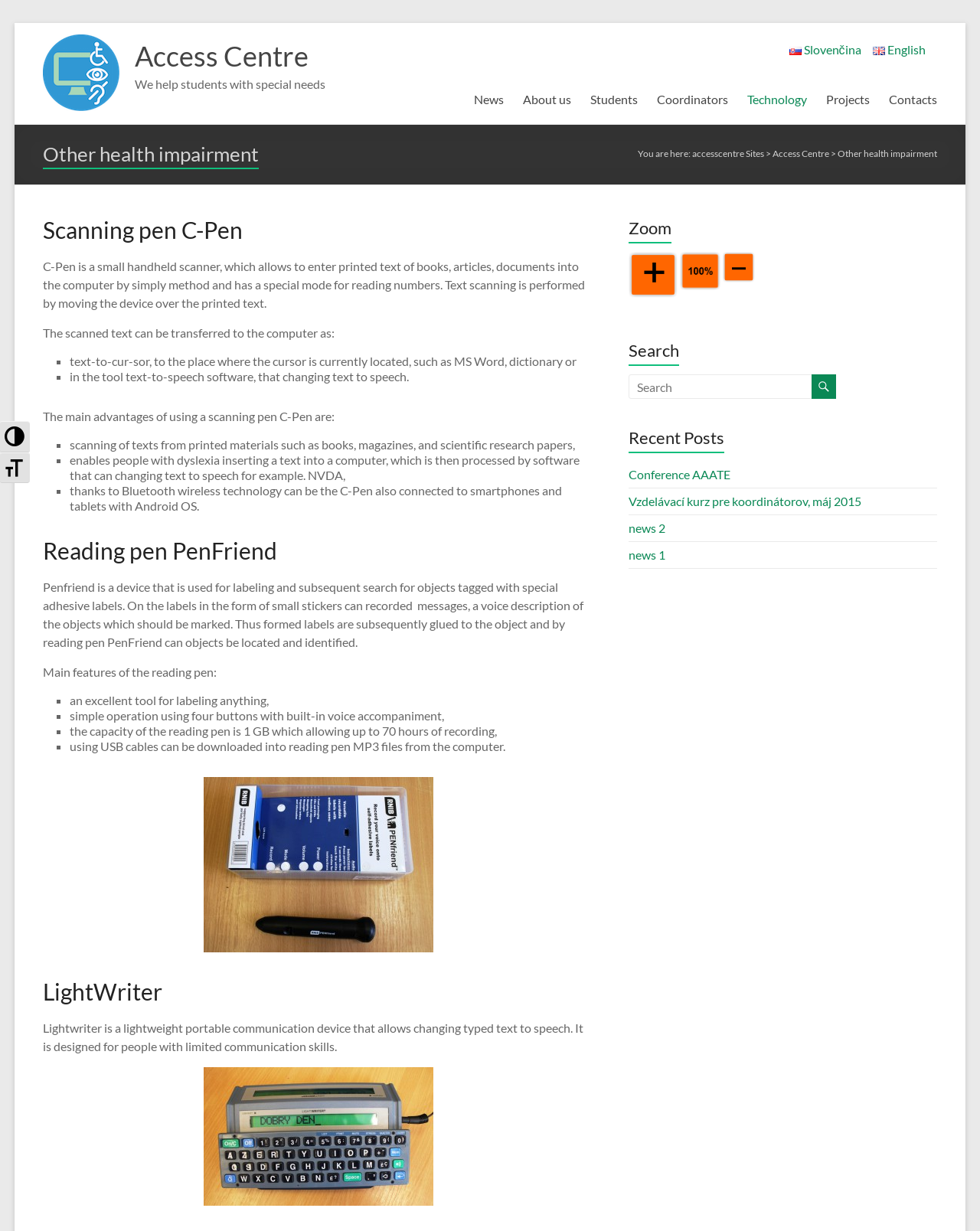Identify the bounding box coordinates for the element you need to click to achieve the following task: "Select English language". Provide the bounding box coordinates as four float numbers between 0 and 1, in the form [left, top, right, bottom].

[0.89, 0.034, 0.944, 0.046]